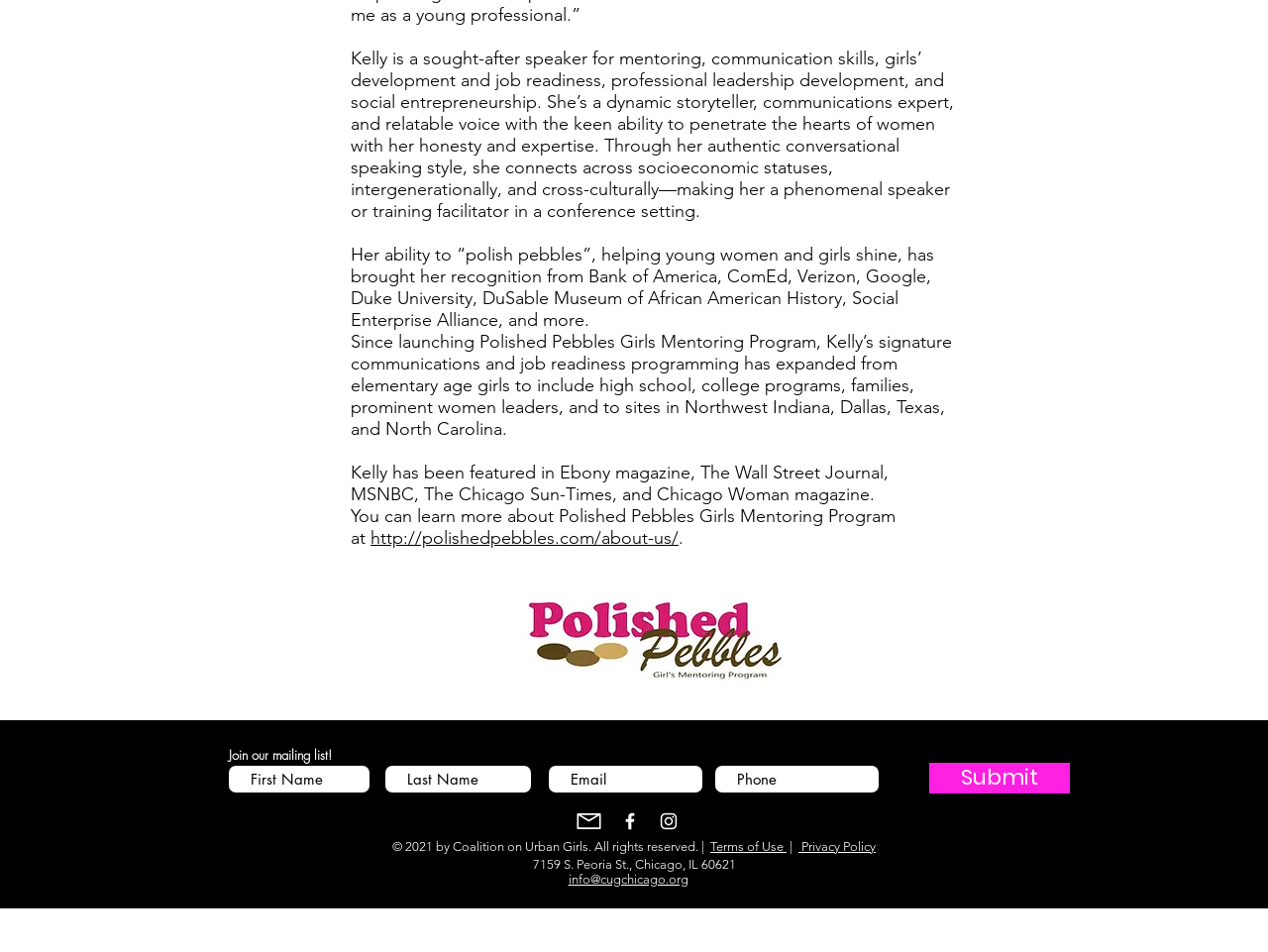Identify the bounding box for the UI element specified in this description: "Terms of Use". The coordinates must be four float numbers between 0 and 1, formatted as [left, top, right, bottom].

[0.56, 0.881, 0.62, 0.897]